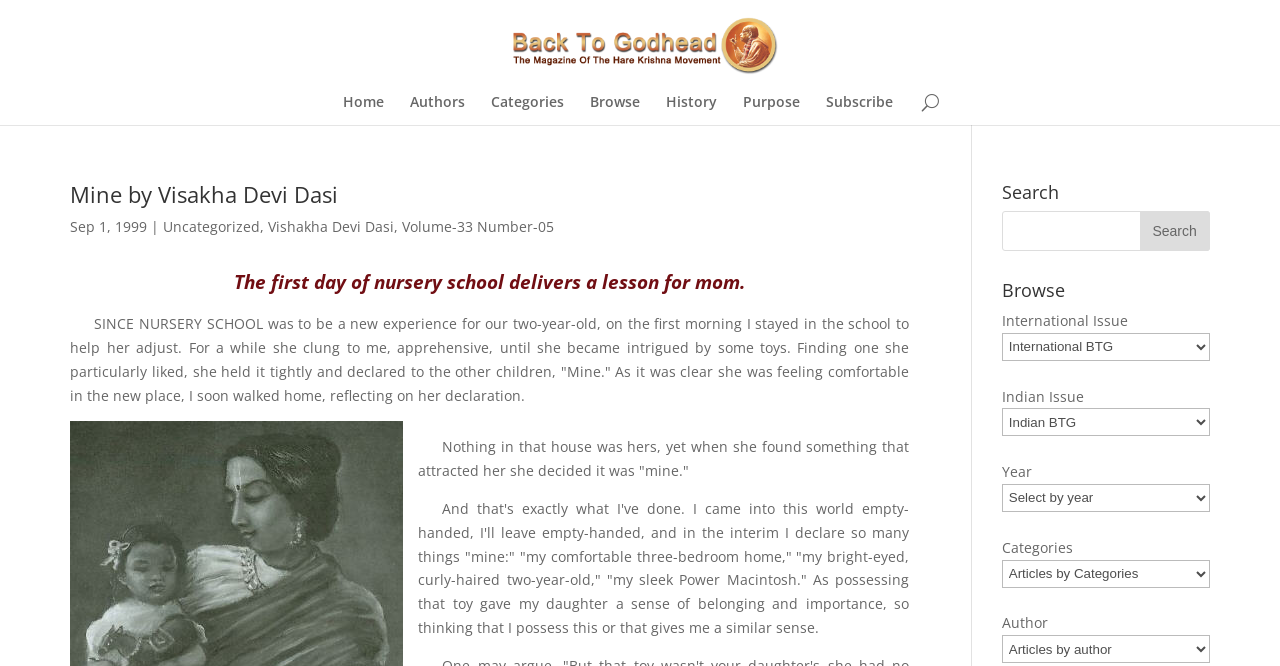What is the purpose of the search function?
Provide a fully detailed and comprehensive answer to the question.

The search function can be found in the heading element with bounding box coordinates [0.783, 0.275, 0.945, 0.317]. The text content of this element is 'Search', and it is accompanied by a textbox and a search button. The purpose of the search function is to search the website.